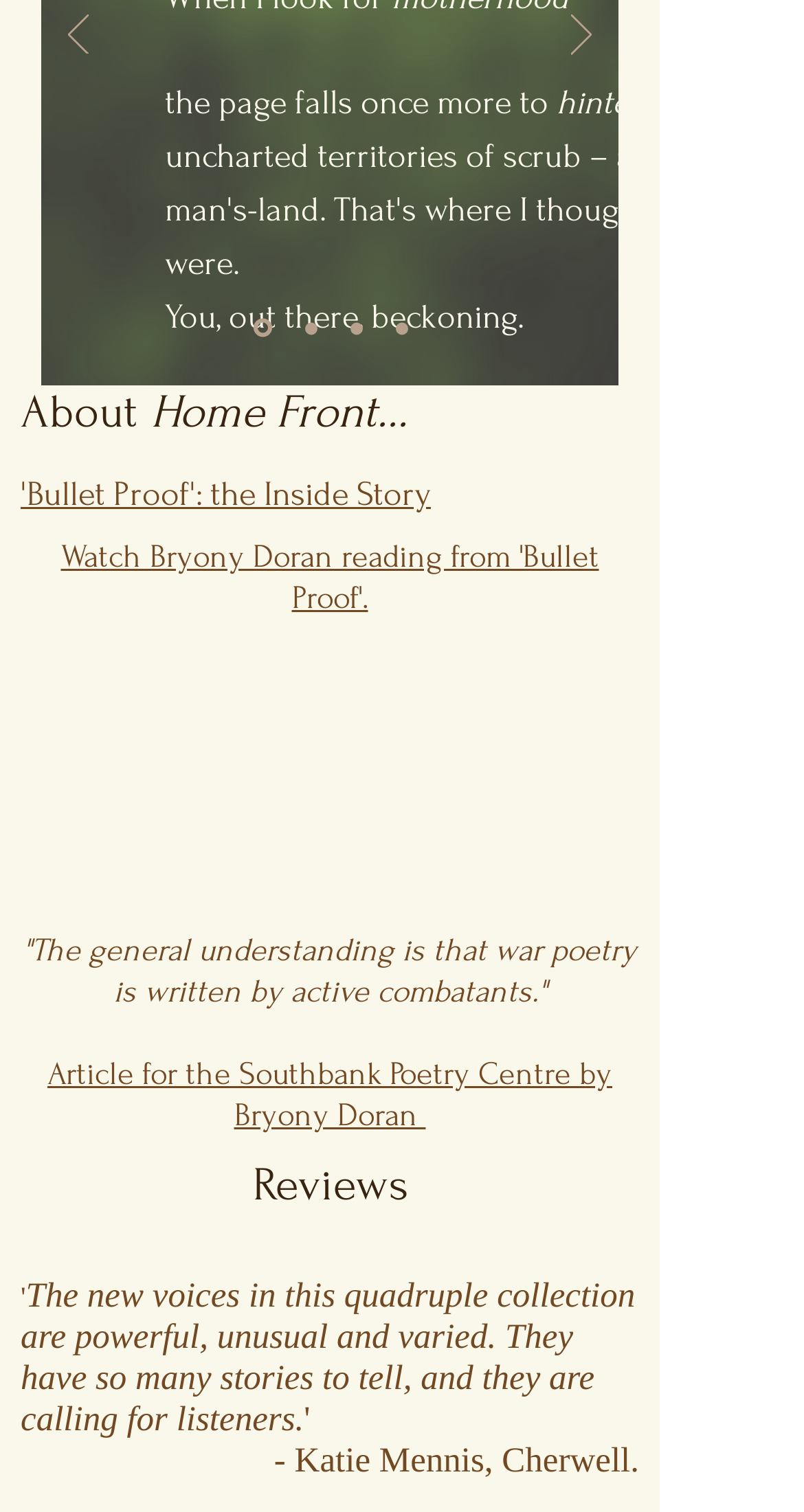Find the bounding box coordinates of the clickable area required to complete the following action: "Read 'About Home Front...' article".

[0.026, 0.255, 0.795, 0.293]